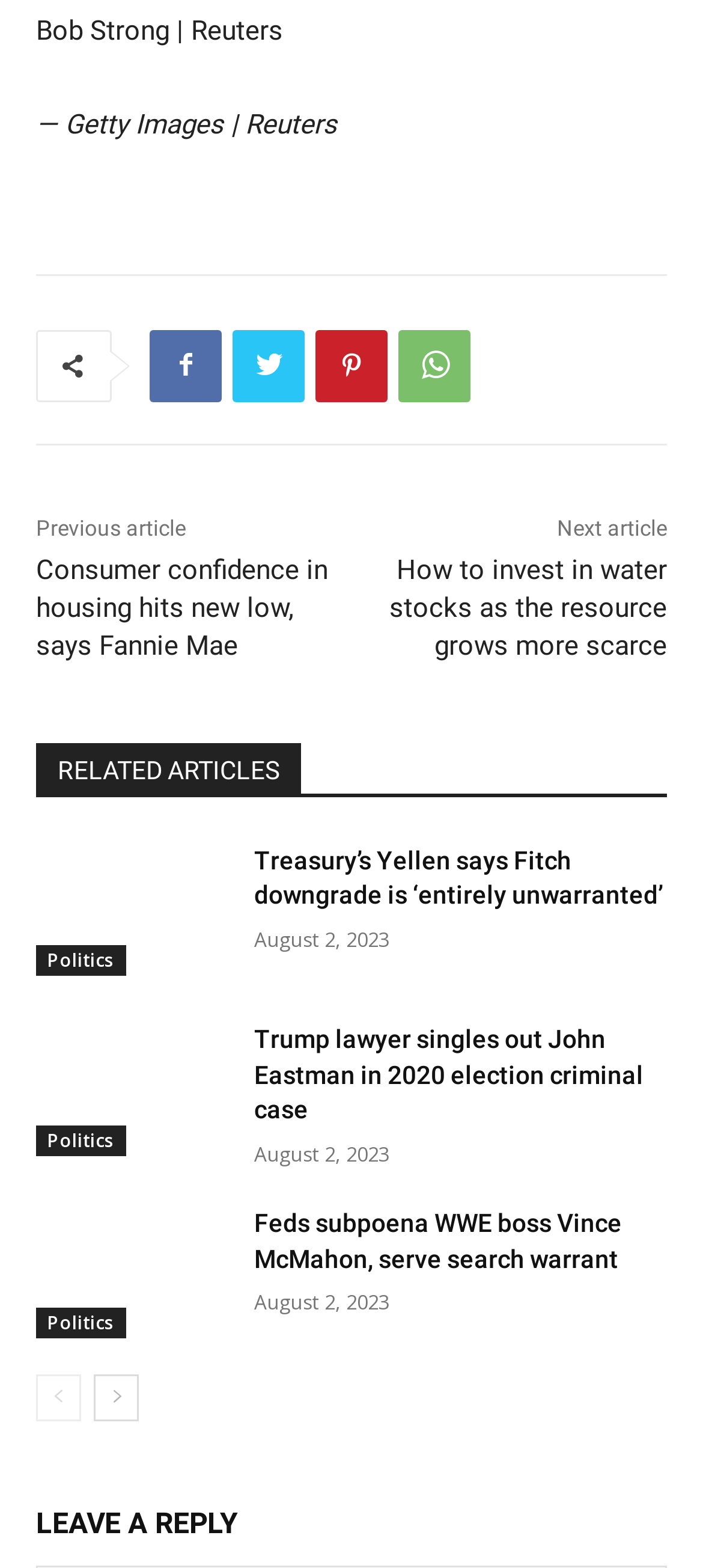Can you specify the bounding box coordinates of the area that needs to be clicked to fulfill the following instruction: "Read the article about consumer confidence in housing"?

[0.051, 0.353, 0.467, 0.422]